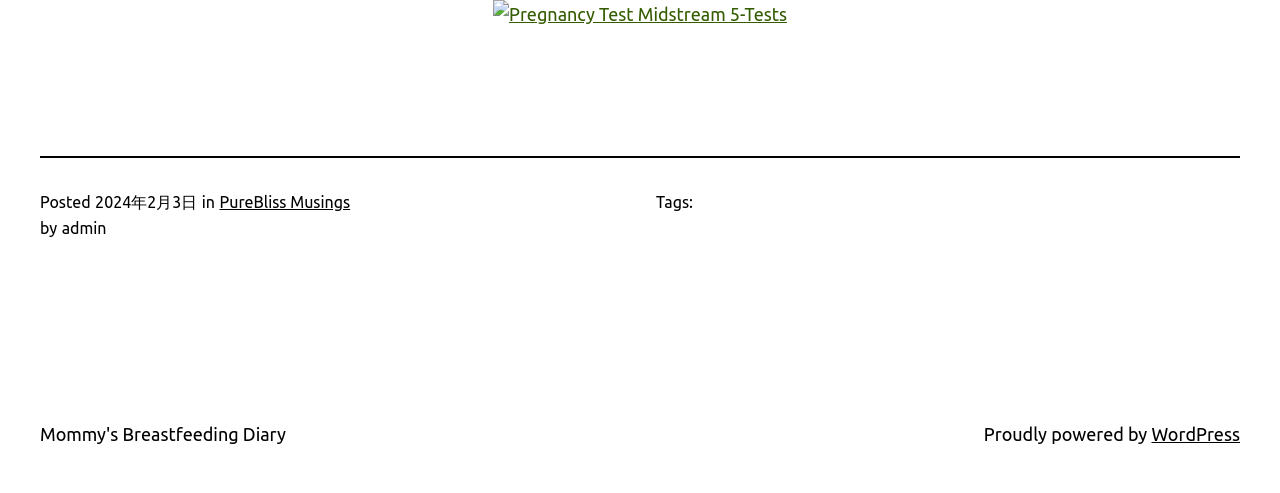Given the description "WordPress", determine the bounding box of the corresponding UI element.

[0.9, 0.861, 0.969, 0.901]